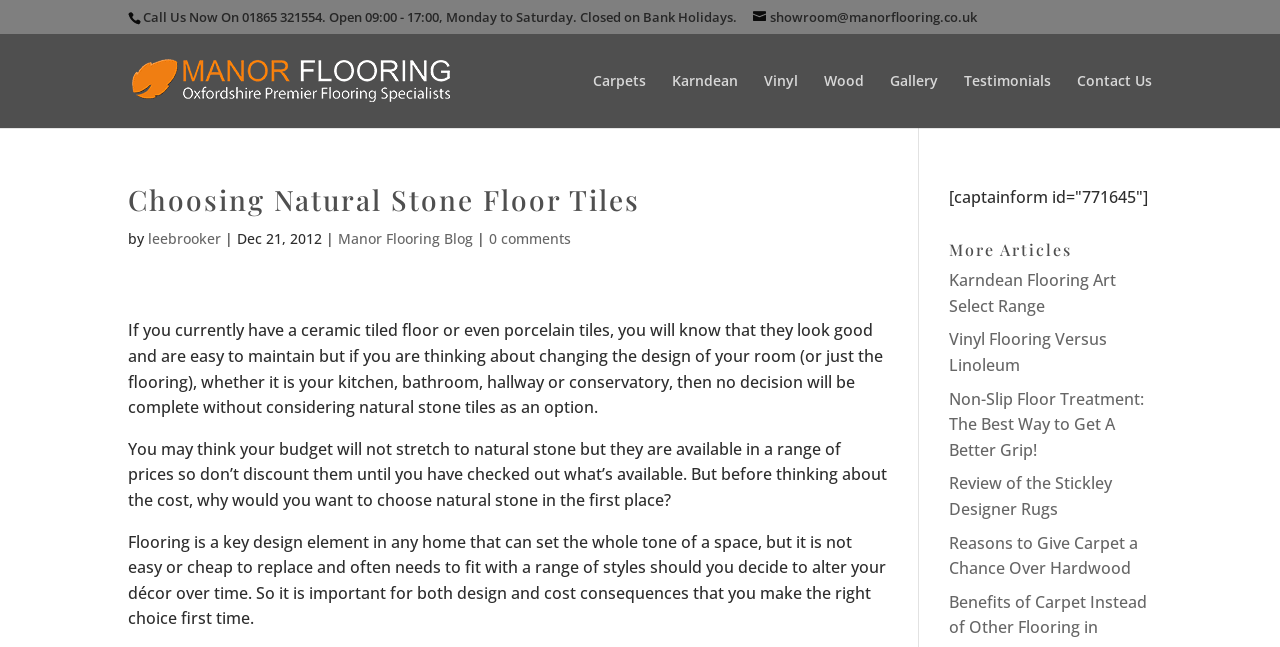Locate the bounding box coordinates of the element you need to click to accomplish the task described by this instruction: "Visit the showroom".

[0.588, 0.012, 0.763, 0.04]